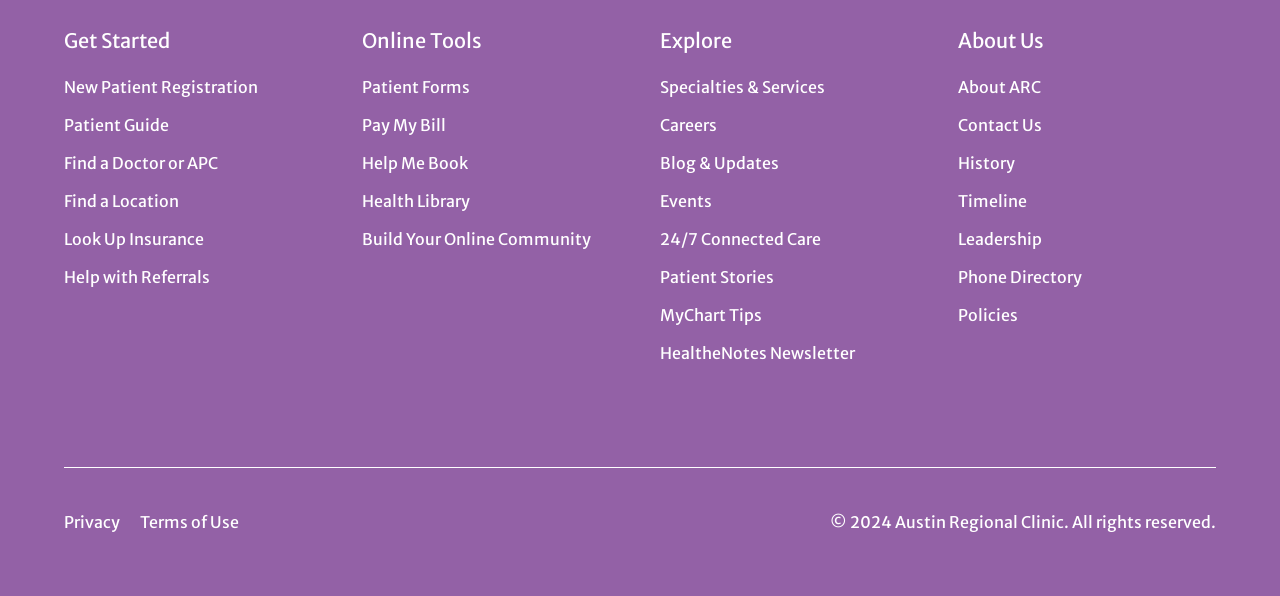What is the copyright year of the webpage?
Give a one-word or short phrase answer based on the image.

2024